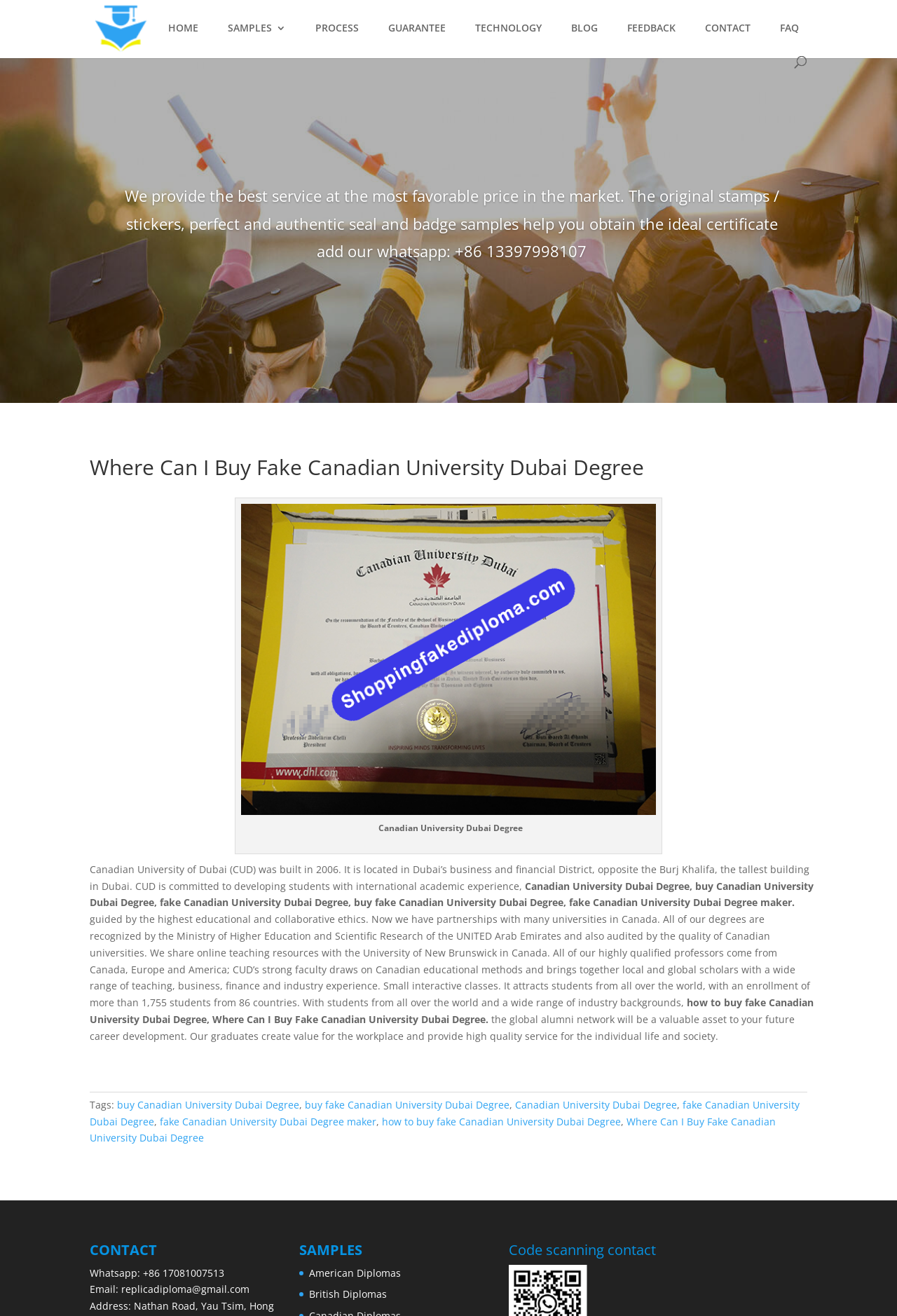Find the bounding box of the web element that fits this description: "buy Canadian University Dubai Degree".

[0.13, 0.834, 0.334, 0.844]